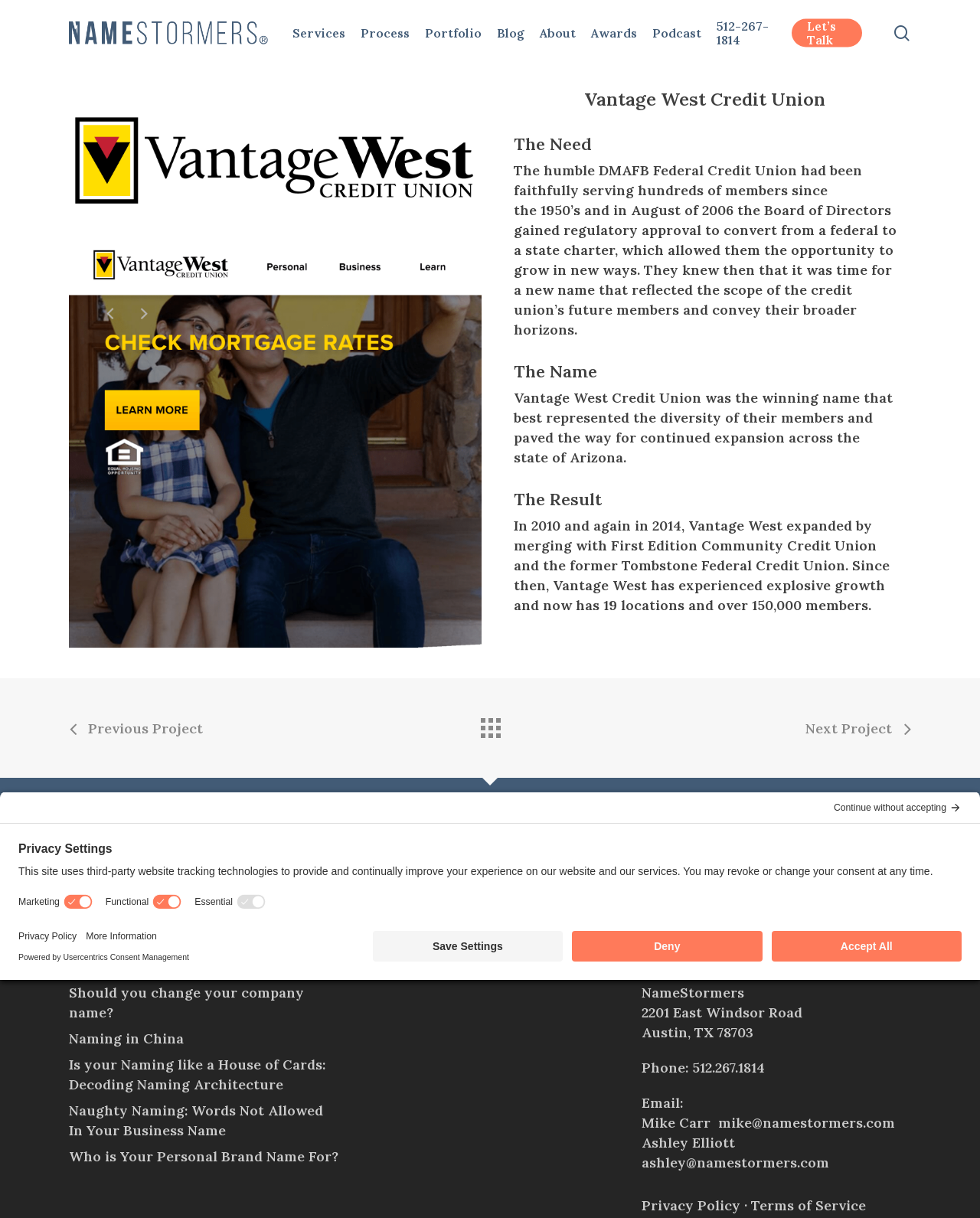Locate the bounding box coordinates of the clickable part needed for the task: "Read the blog".

[0.507, 0.021, 0.535, 0.033]